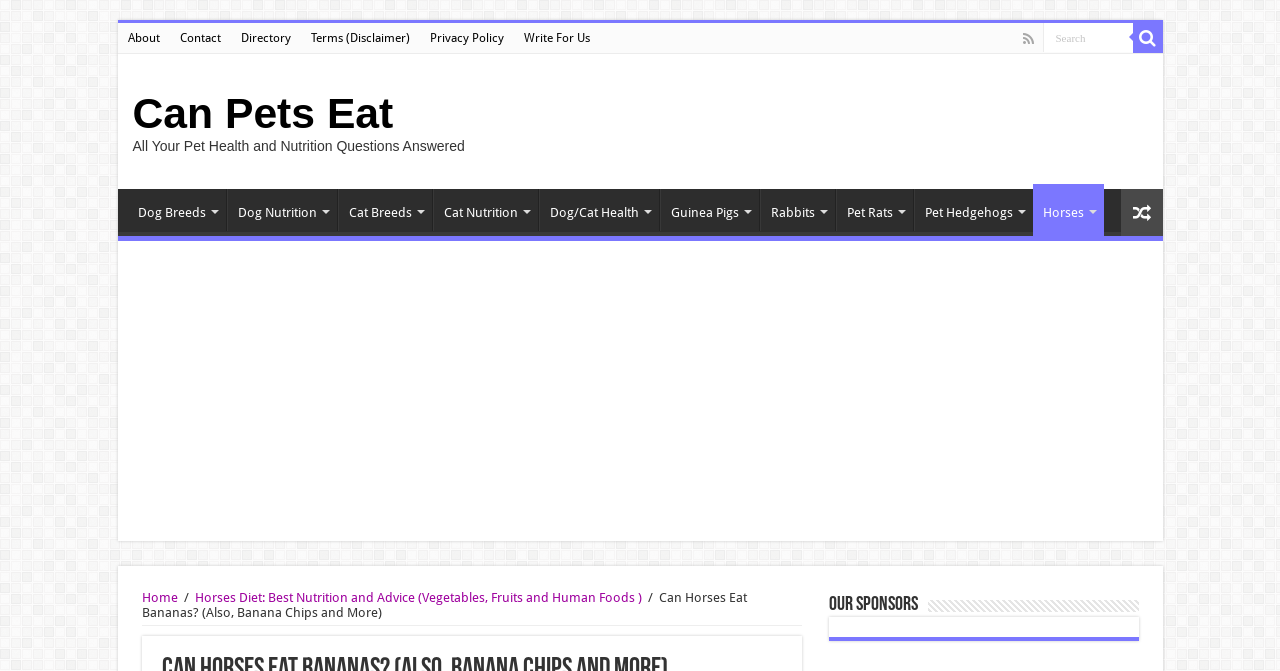What is the purpose of the textbox?
Using the image as a reference, answer with just one word or a short phrase.

Search